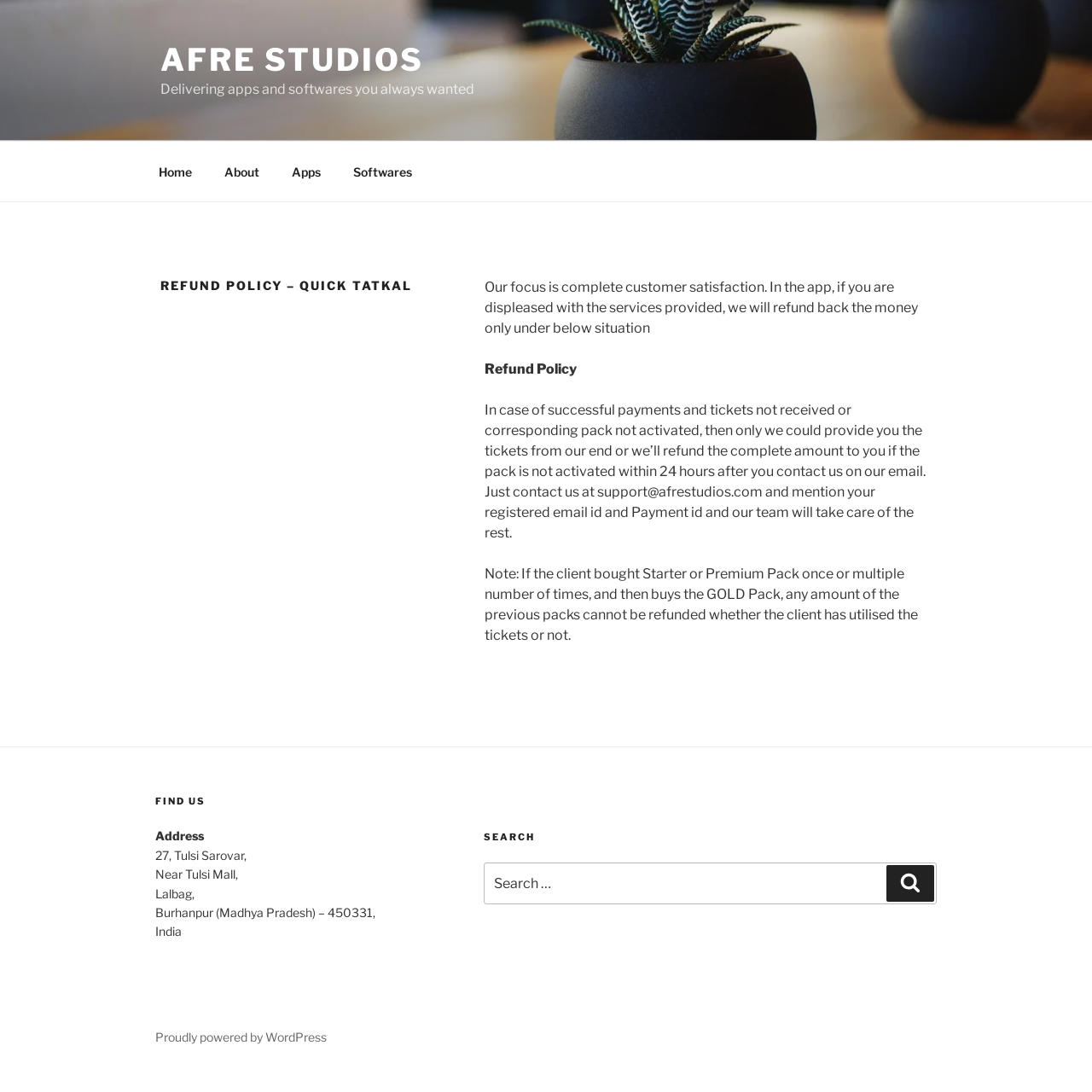Answer the question with a brief word or phrase:
What is the company's focus?

Complete customer satisfaction